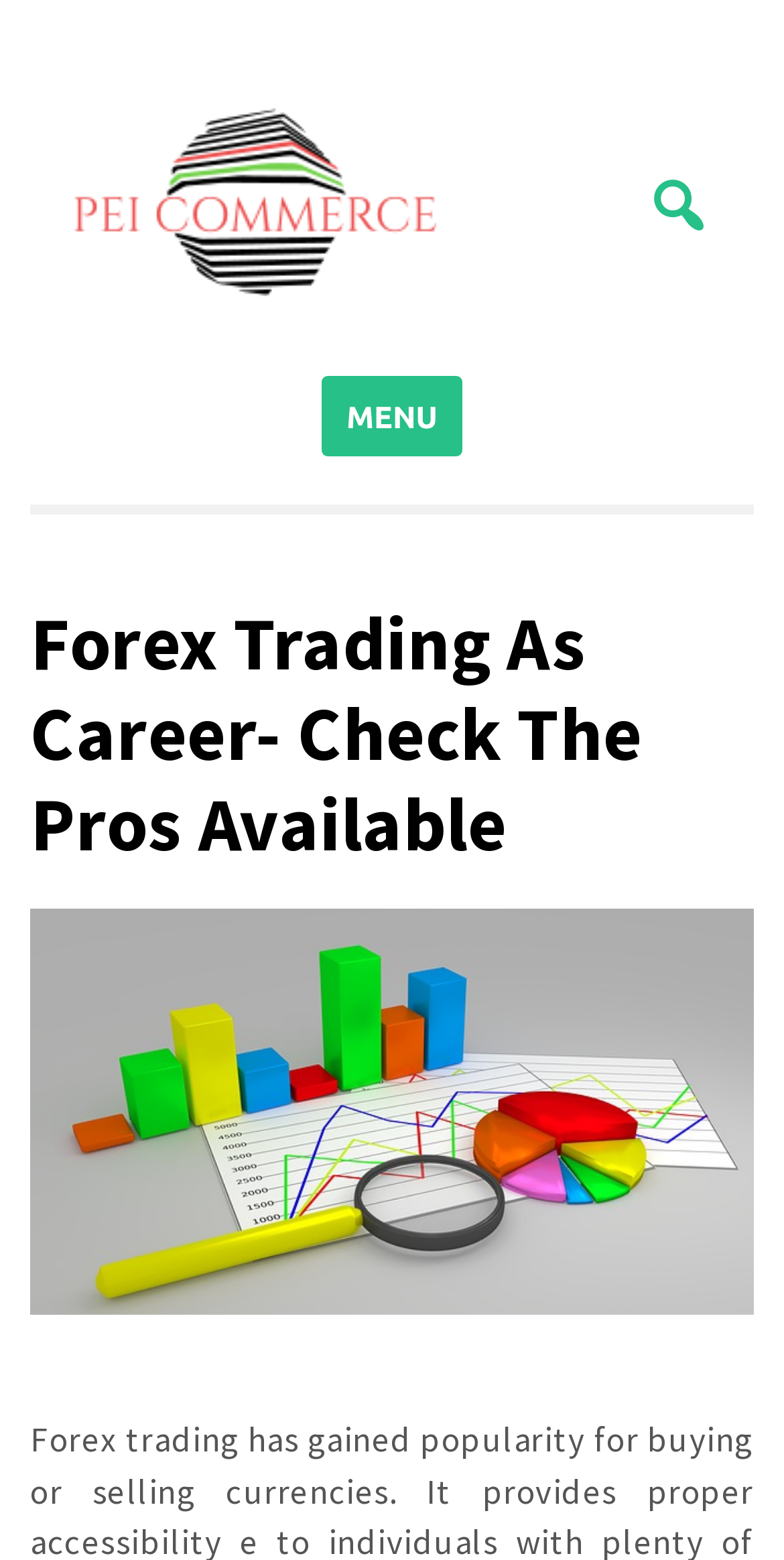Find the bounding box of the UI element described as follows: "parent_node: Search for:".

[0.5, 0.23, 0.592, 0.255]